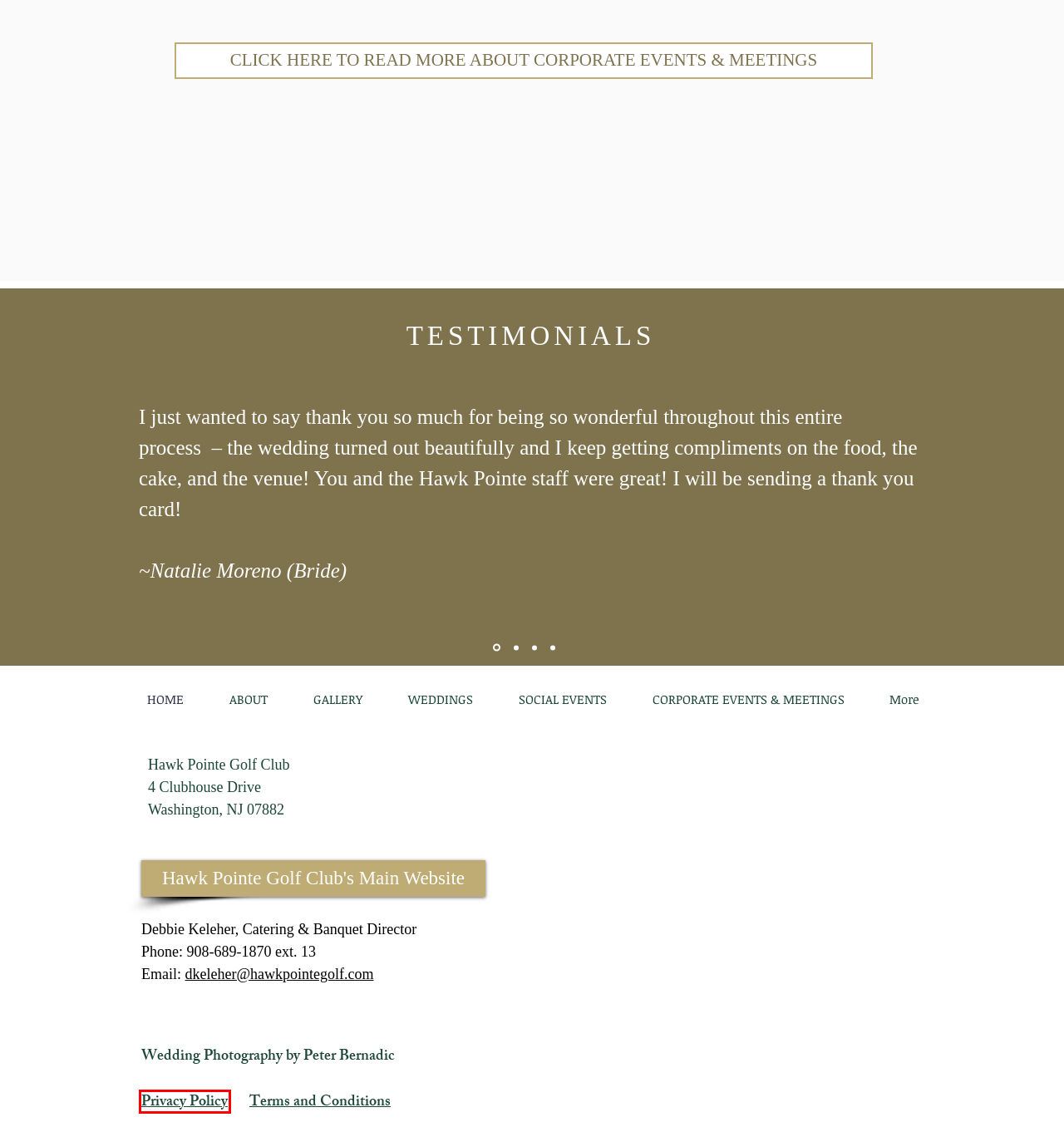You are given a screenshot of a webpage with a red rectangle bounding box. Choose the best webpage description that matches the new webpage after clicking the element in the bounding box. Here are the candidates:
A. Hawk Pointe Golf Club
B. GALLERY | hawkpointebanquets-1
C. Privacy Policy & Terms and Conditions | hawkpointebanquets-1
D. Hawk Pointe Golf Club | Banquets | Contact Us
E. Hawk Pointe Banquets  | Wedding Venue  |  Warren County, NJ
F. Hawk Pointe Banquets  | Social Events  |  Warren County, NJ
G. Hawk Pointe Banquets | Corporate Events | Meetings | Warren County, NJ
H. Hawk Pointe Golf Club | Banquets | Weddings | Complimentary Services

C